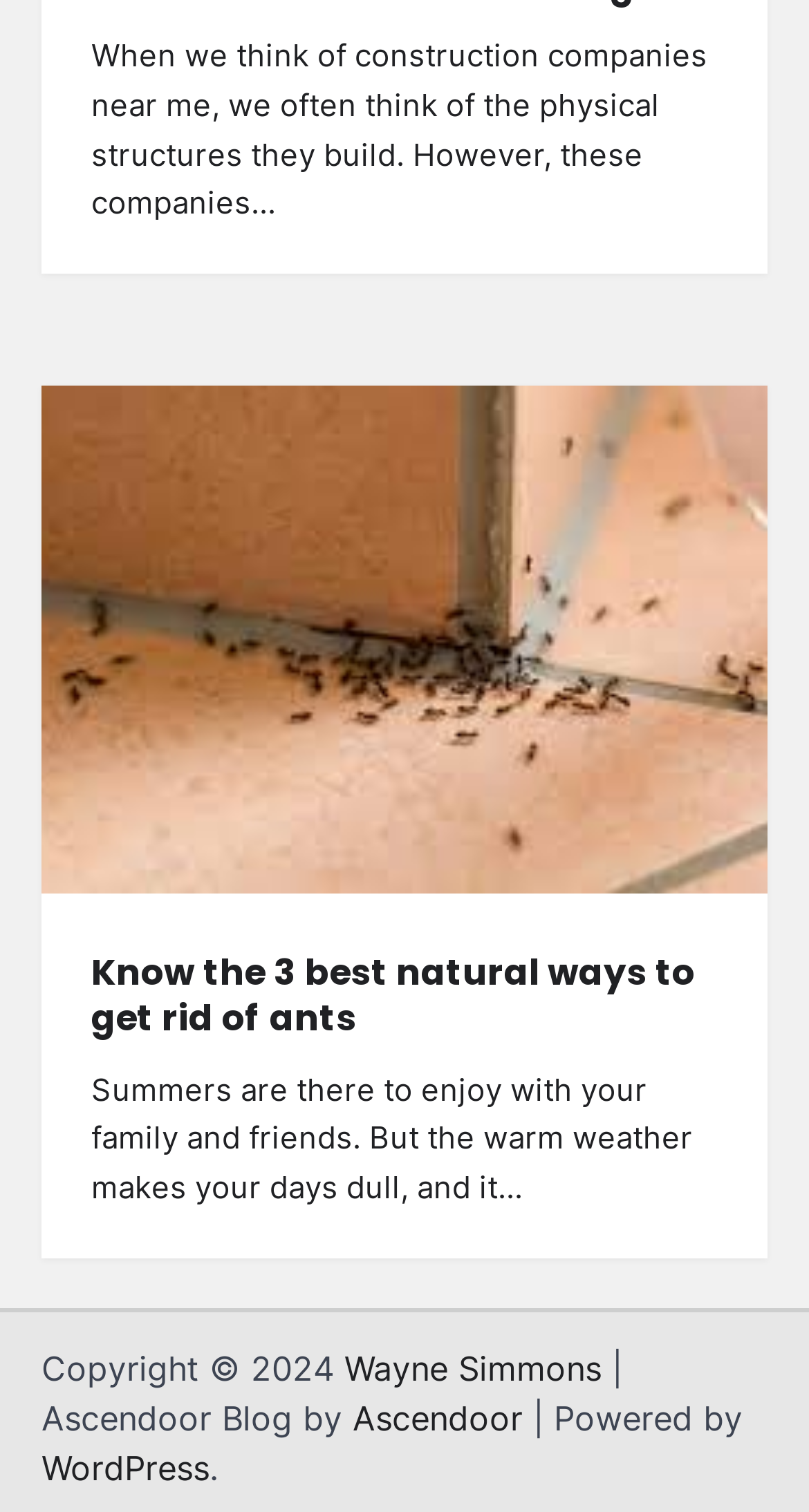What is the name of the blogging platform used?
Using the screenshot, give a one-word or short phrase answer.

WordPress